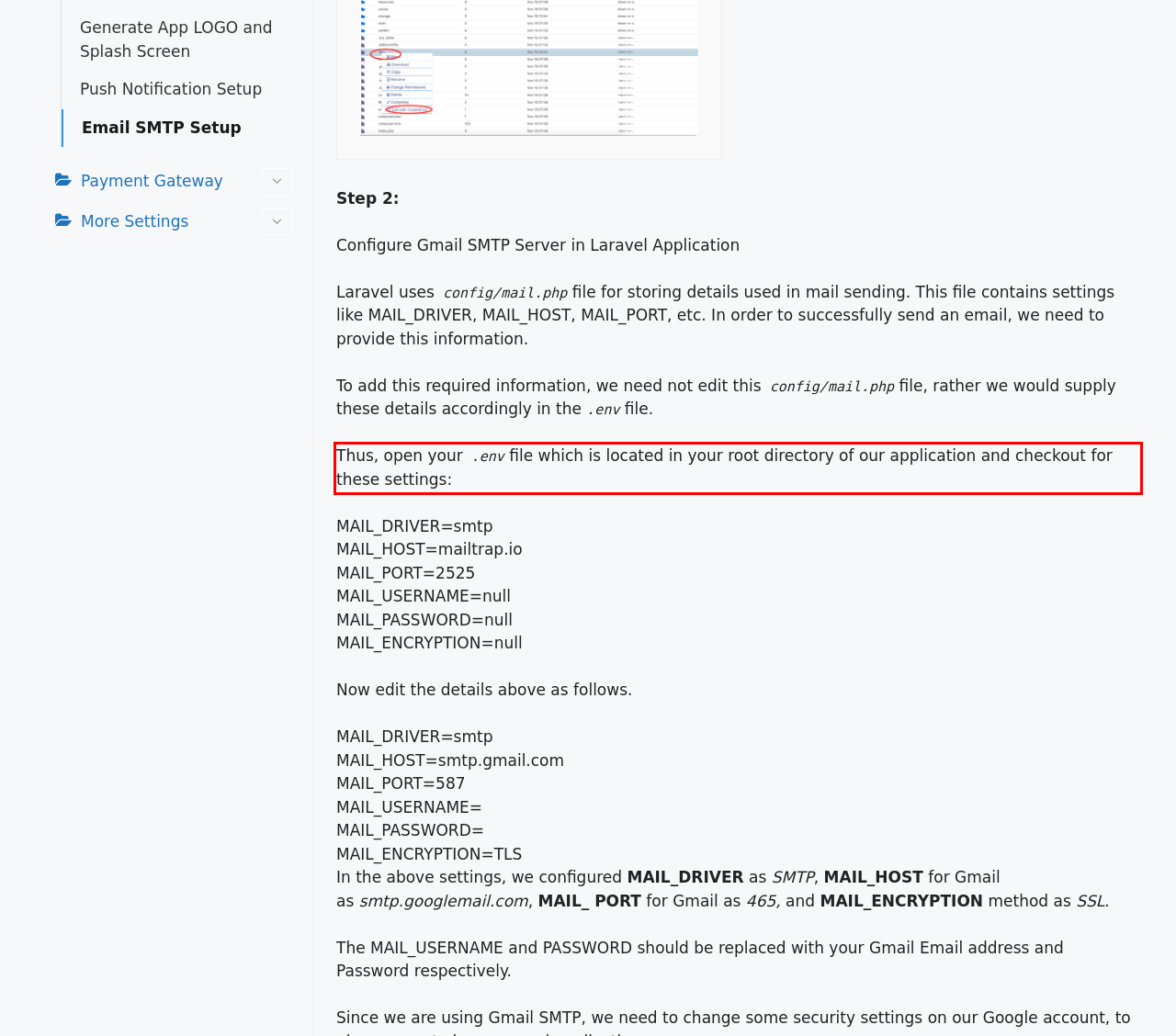Using the webpage screenshot, recognize and capture the text within the red bounding box.

Thus, open your .env file which is located in your root directory of our application and checkout for these settings: